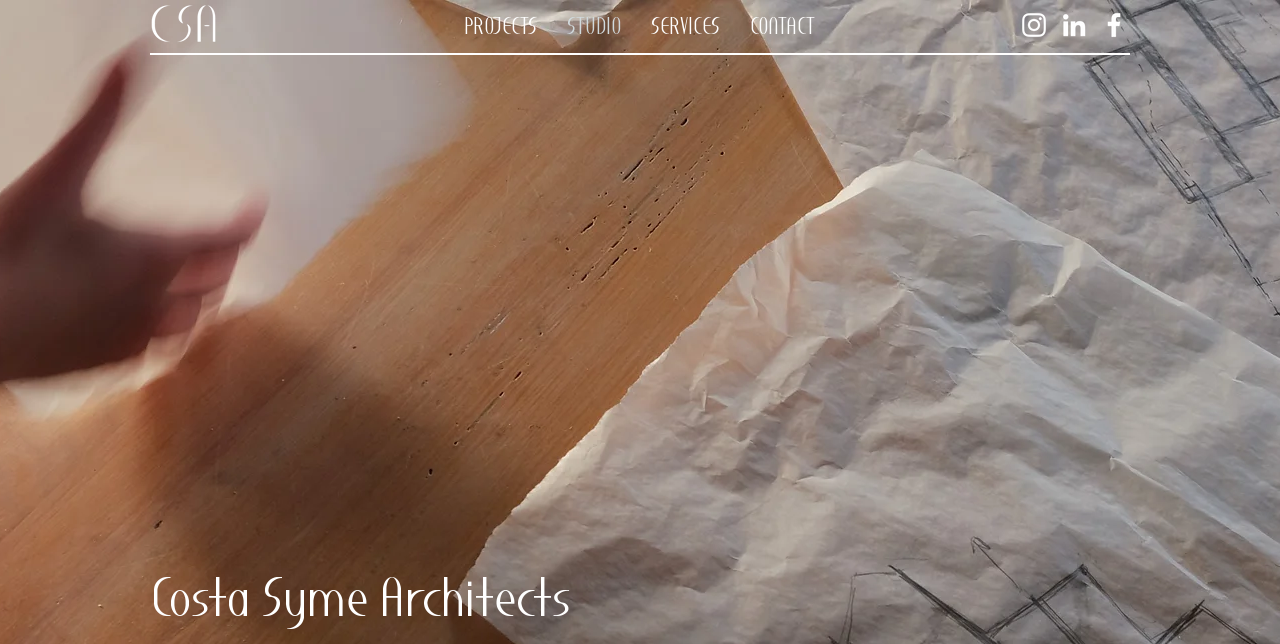Write an elaborate caption that captures the essence of the webpage.

The webpage is about Costa Syme Architects, an emerging architecture practice. At the top of the page, there is a heading that reads "Costa Syme Architects" and a logo of the company, CSA Logo_CSA - White.png, which is also a link. Below the logo, there is a navigation menu with five links: "PROJECTS", "STUDIO", "SERVICES", and "CONTACT". 

To the right of the navigation menu, there is a social bar with three links to the company's social media profiles: Instagram, LinkedIn, and Facebook. Each link has a corresponding image of the social media platform's logo. 

The company's name and logo are positioned near the top of the page, while the navigation menu and social bar are situated below them, taking up the majority of the top section of the page.